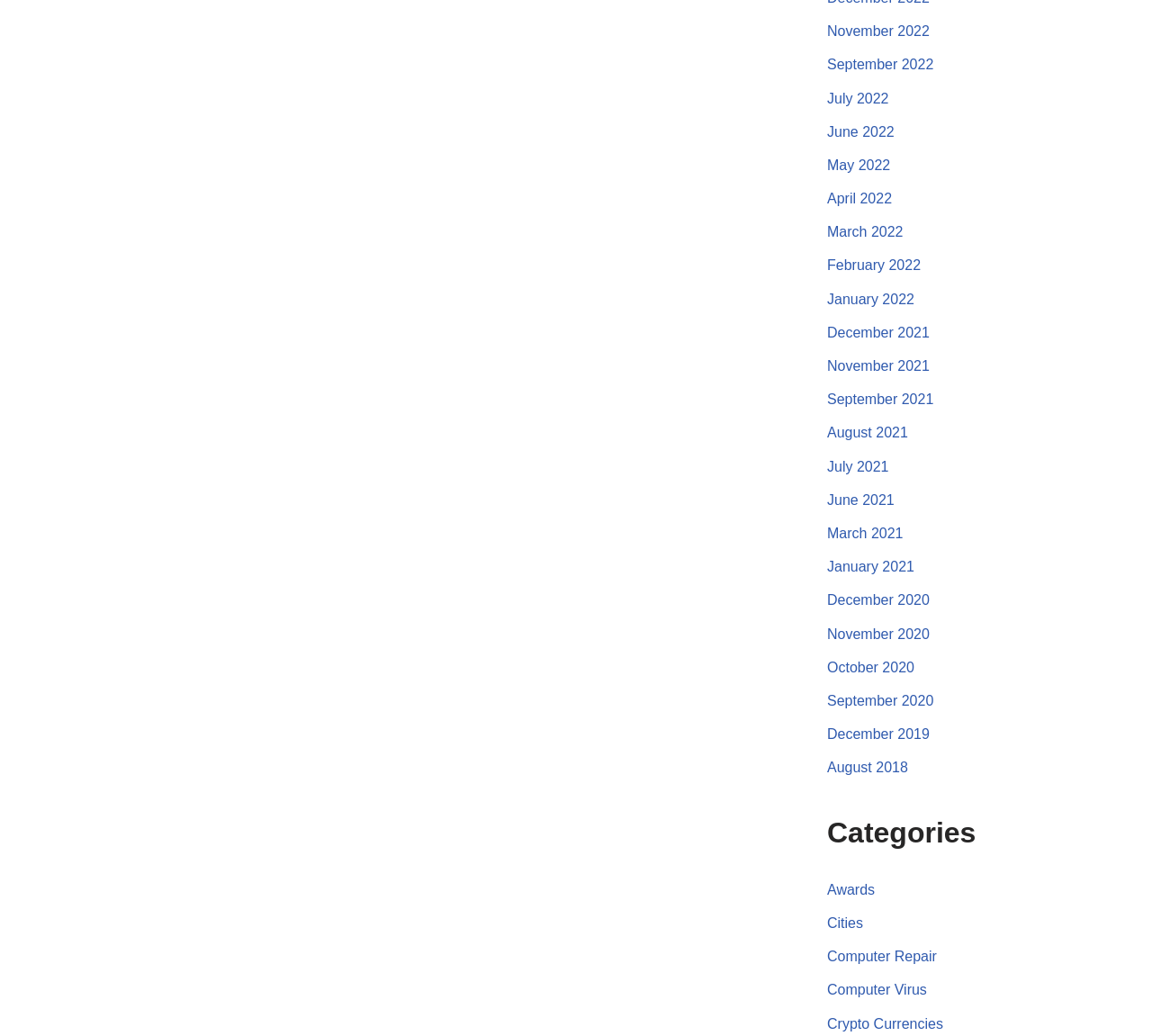Determine the bounding box coordinates for the UI element matching this description: "July 2021".

[0.718, 0.443, 0.771, 0.458]